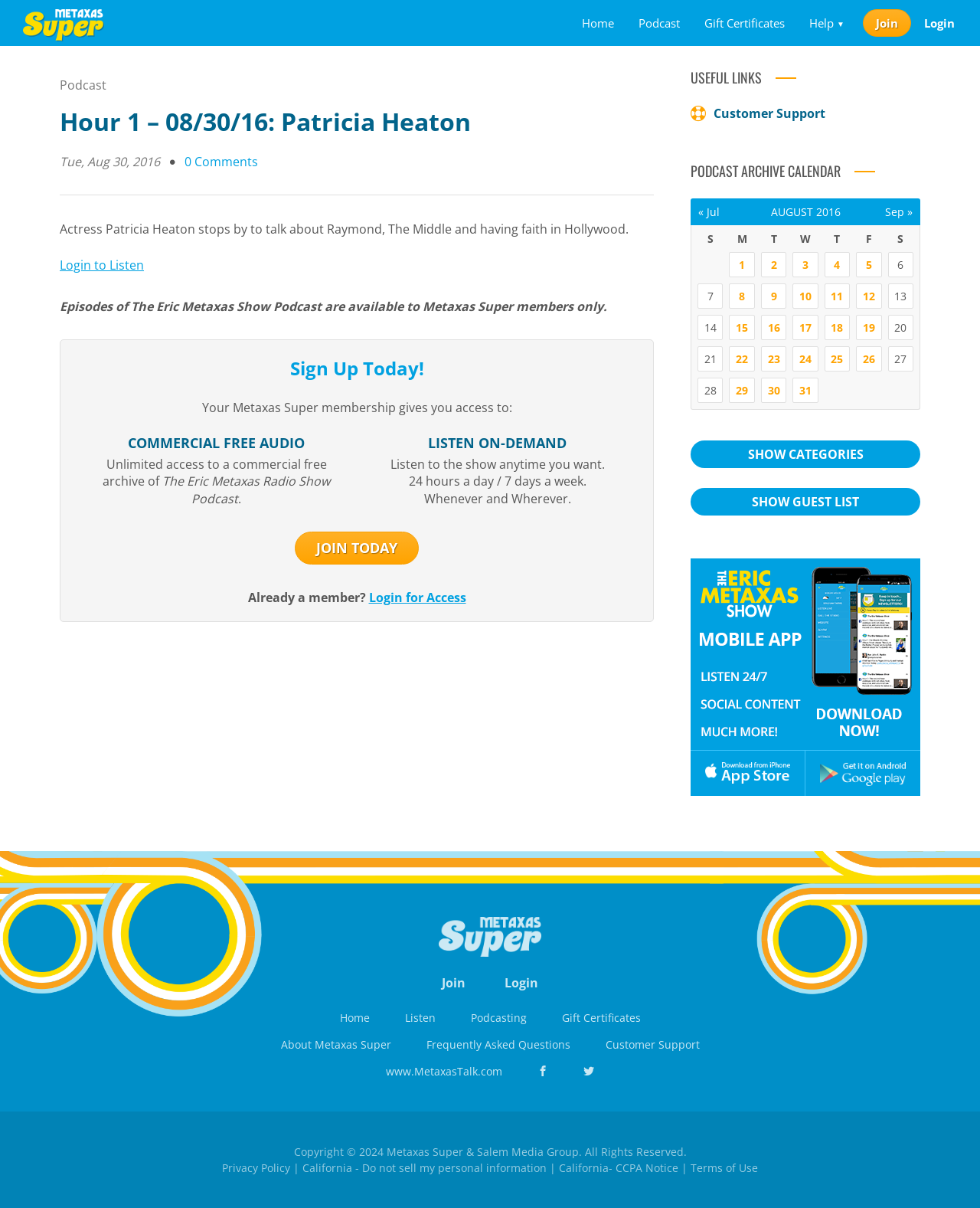Locate the bounding box coordinates of the element that should be clicked to fulfill the instruction: "Sign up today by clicking the 'Sign Up Today!' button".

[0.296, 0.294, 0.432, 0.315]